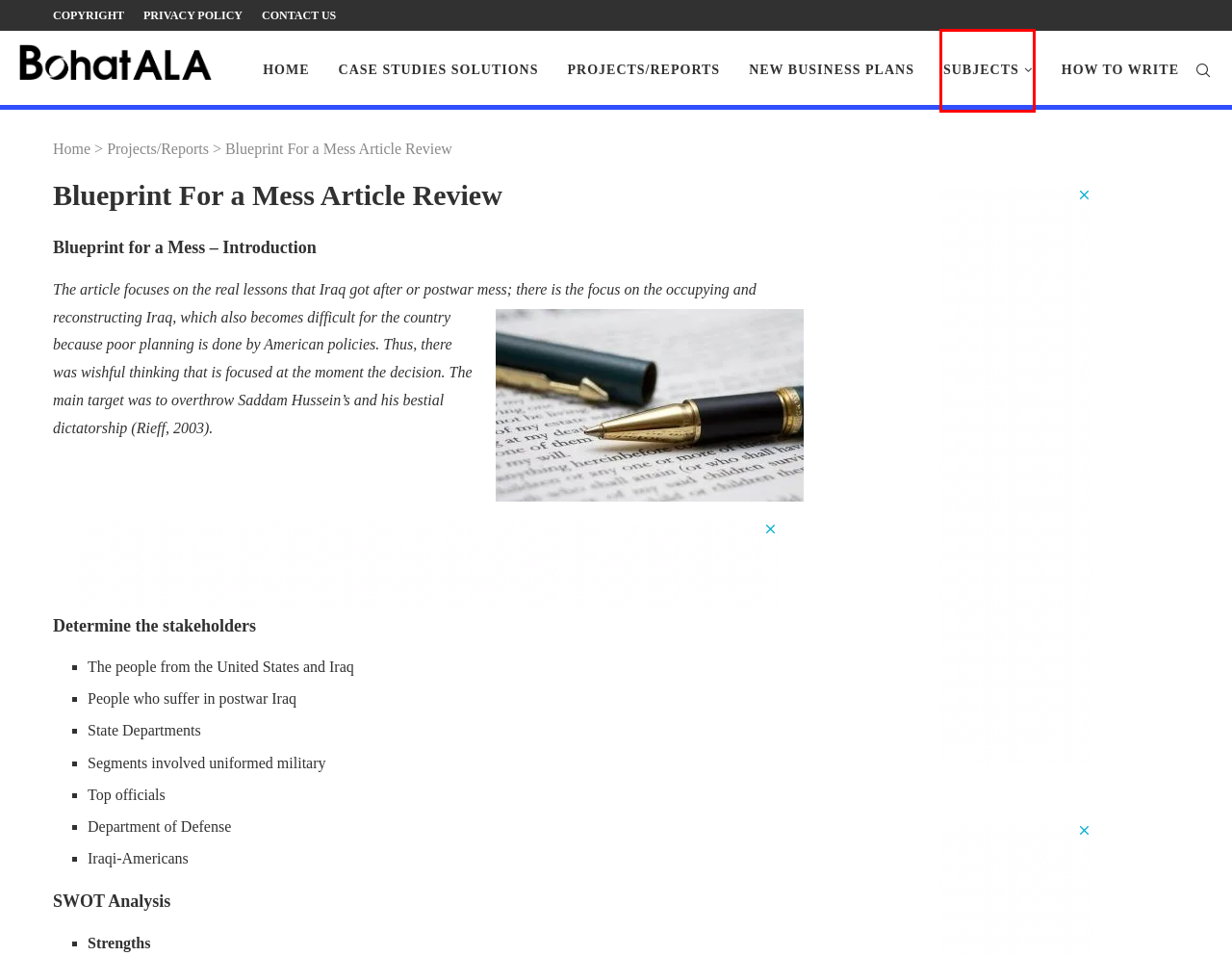Examine the screenshot of the webpage, noting the red bounding box around a UI element. Pick the webpage description that best matches the new page after the element in the red bounding box is clicked. Here are the candidates:
A. Projects/Reports - 1500+ Examples - BohatALA
B. Contact Us -
C. 250+ Free Business Case Studies Solutions Examples With Answers
D. Free Business Plan Examples & Ideas | BohatALA Sample Papers
E. 1000+ Articles Available Online | BohatALA
F. Advice on How to Write a Report | BohatALA - Online Learning
G. Copyright - BohatALA.com
H. BohatALA.com - Online Learning Made Easy

E